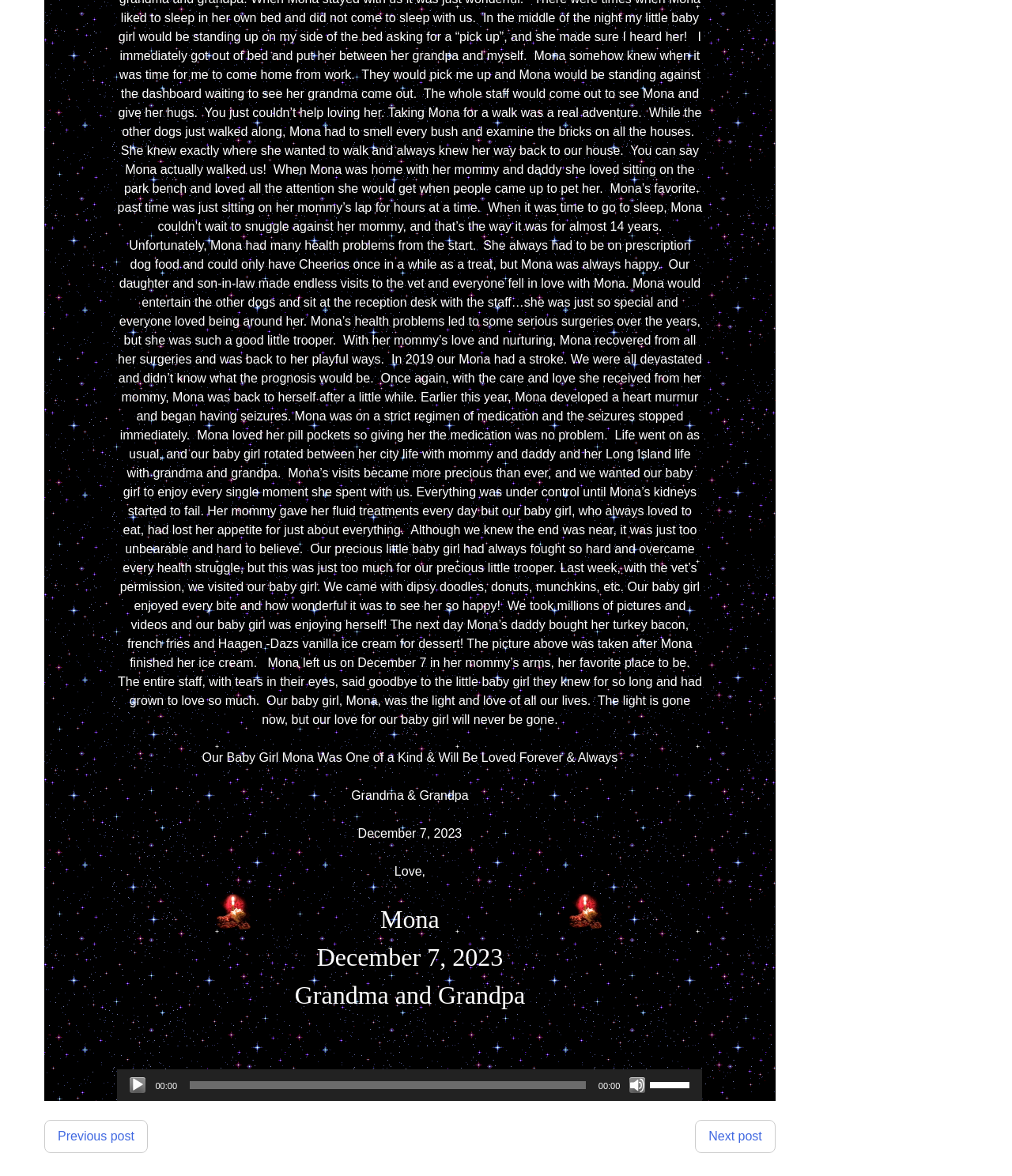Give a one-word or short phrase answer to this question: 
What is the date of the post?

December 7, 2023